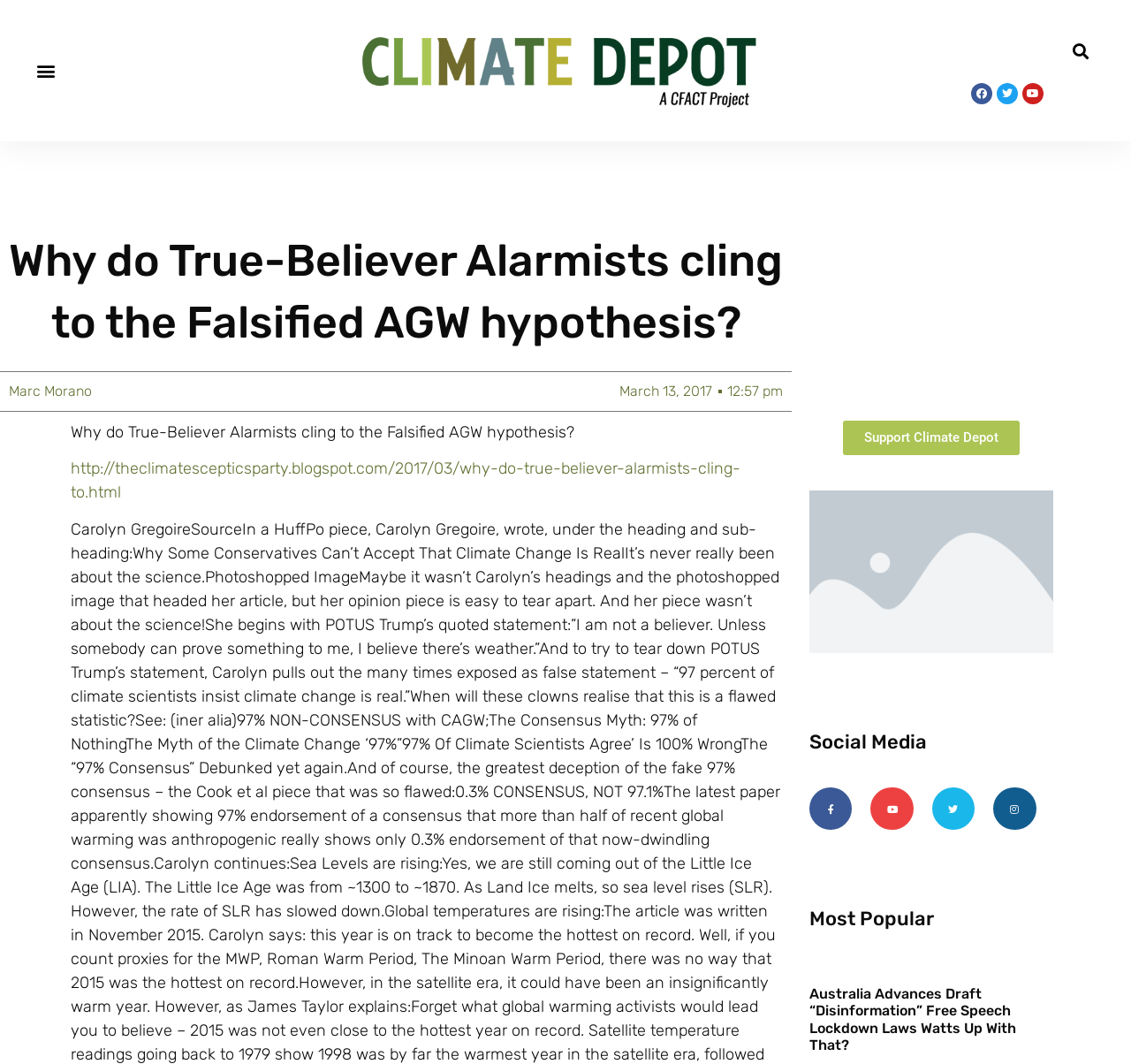Please determine the bounding box coordinates of the section I need to click to accomplish this instruction: "Toggle the menu".

[0.027, 0.053, 0.053, 0.08]